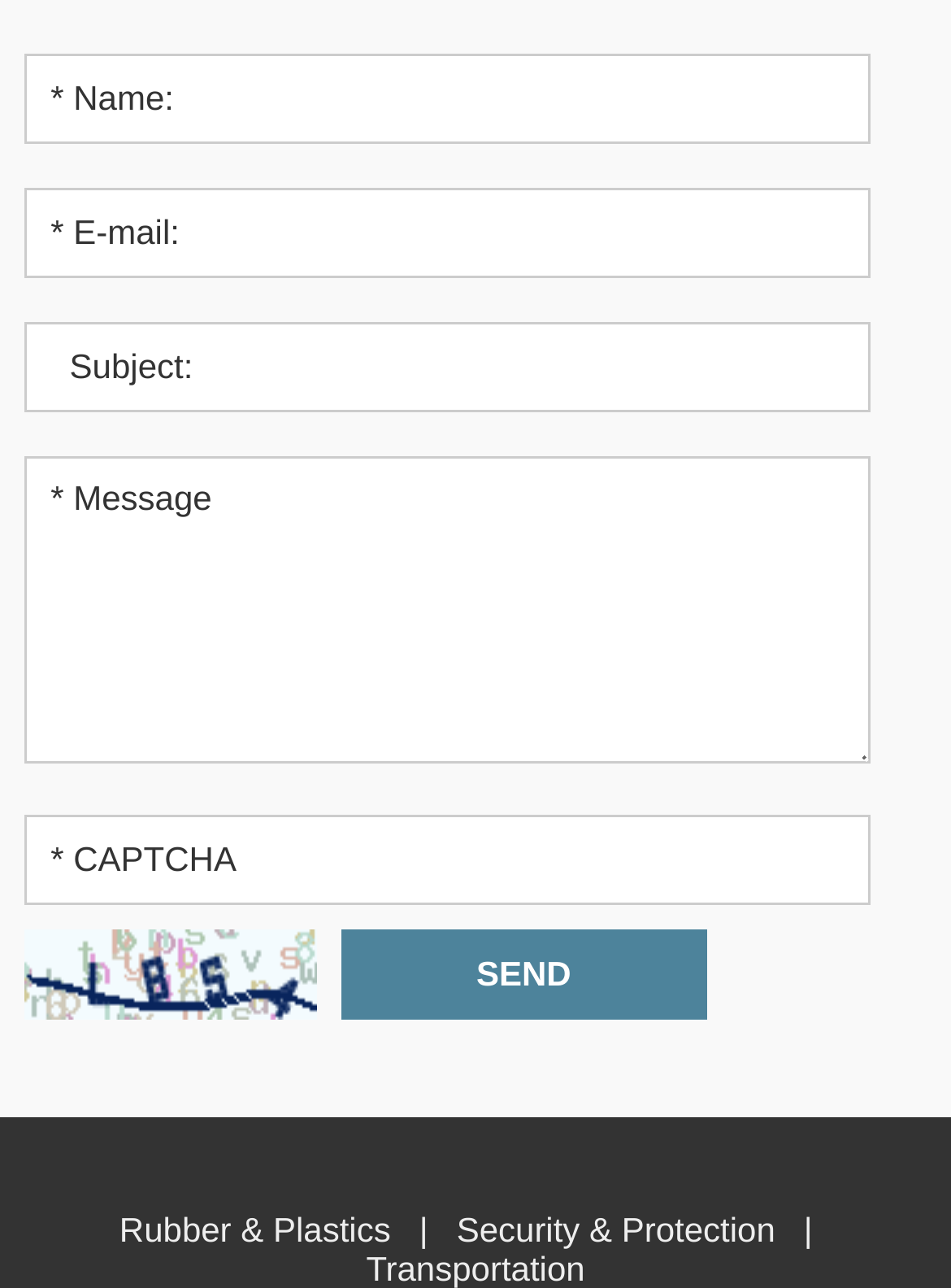Provide a brief response using a word or short phrase to this question:
What is the function of the button with text 'SEND'?

Submit form